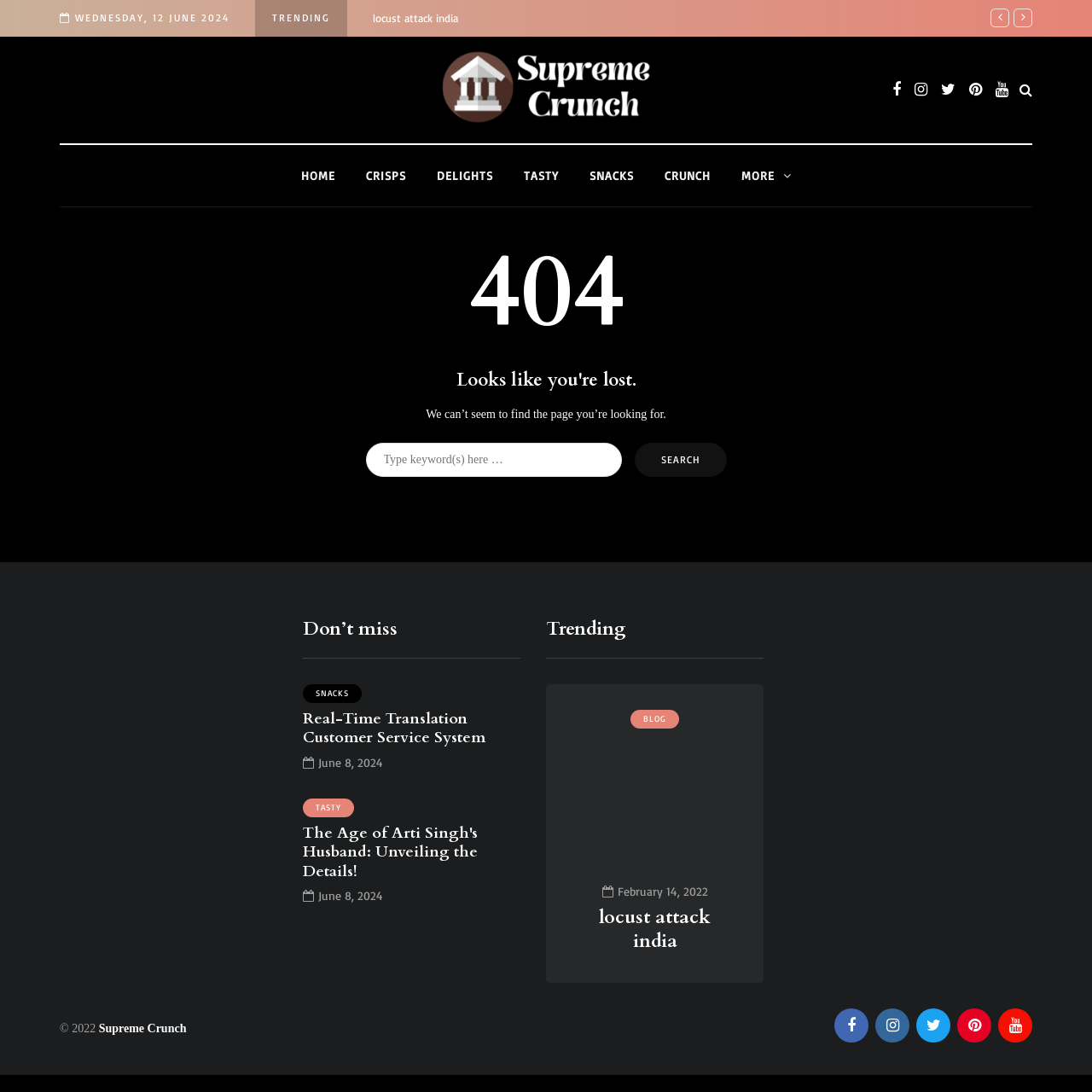Provide the bounding box coordinates for the specified HTML element described in this description: "Tasty". The coordinates should be four float numbers ranging from 0 to 1, in the format [left, top, right, bottom].

[0.465, 0.152, 0.525, 0.169]